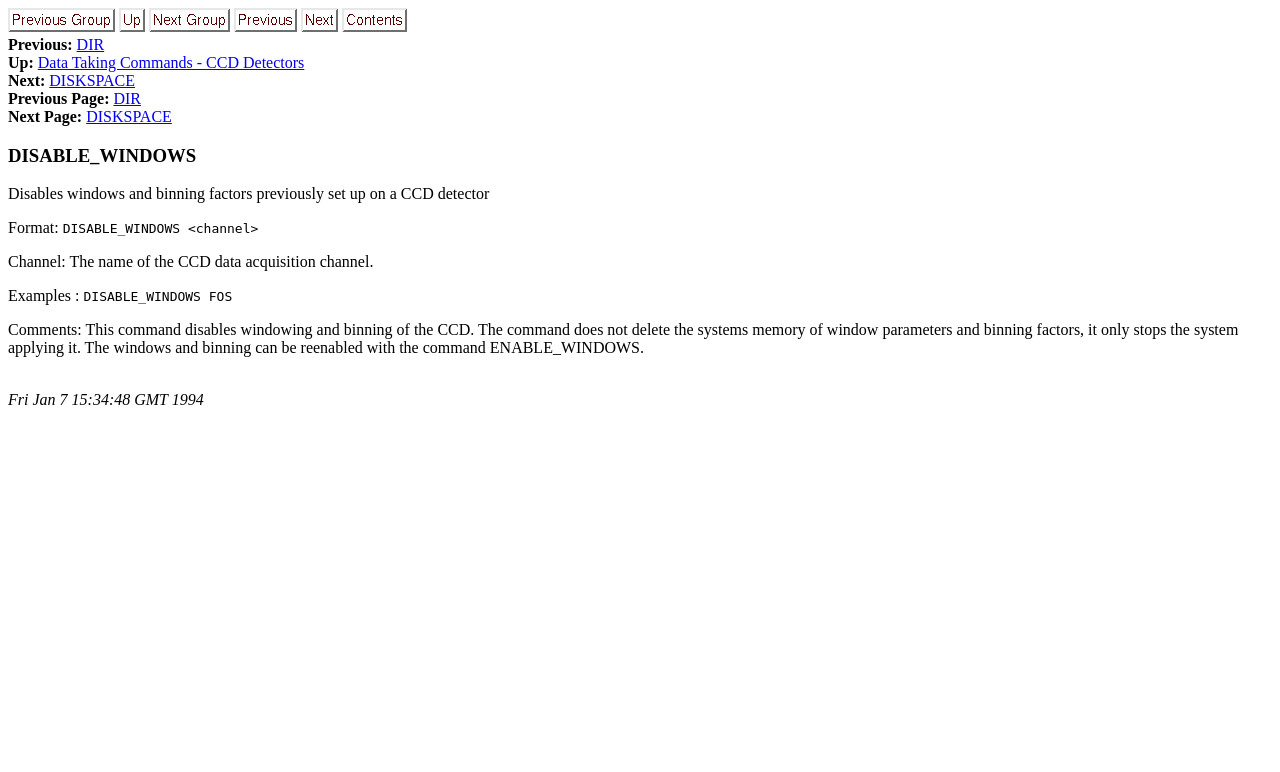What happens when the DISABLE_WINDOWS command is executed?
Based on the image, please offer an in-depth response to the question.

When the DISABLE_WINDOWS command is executed, it stops the system from applying windowing and binning of the CCD, but it does not delete the system's memory of window parameters and binning factors.